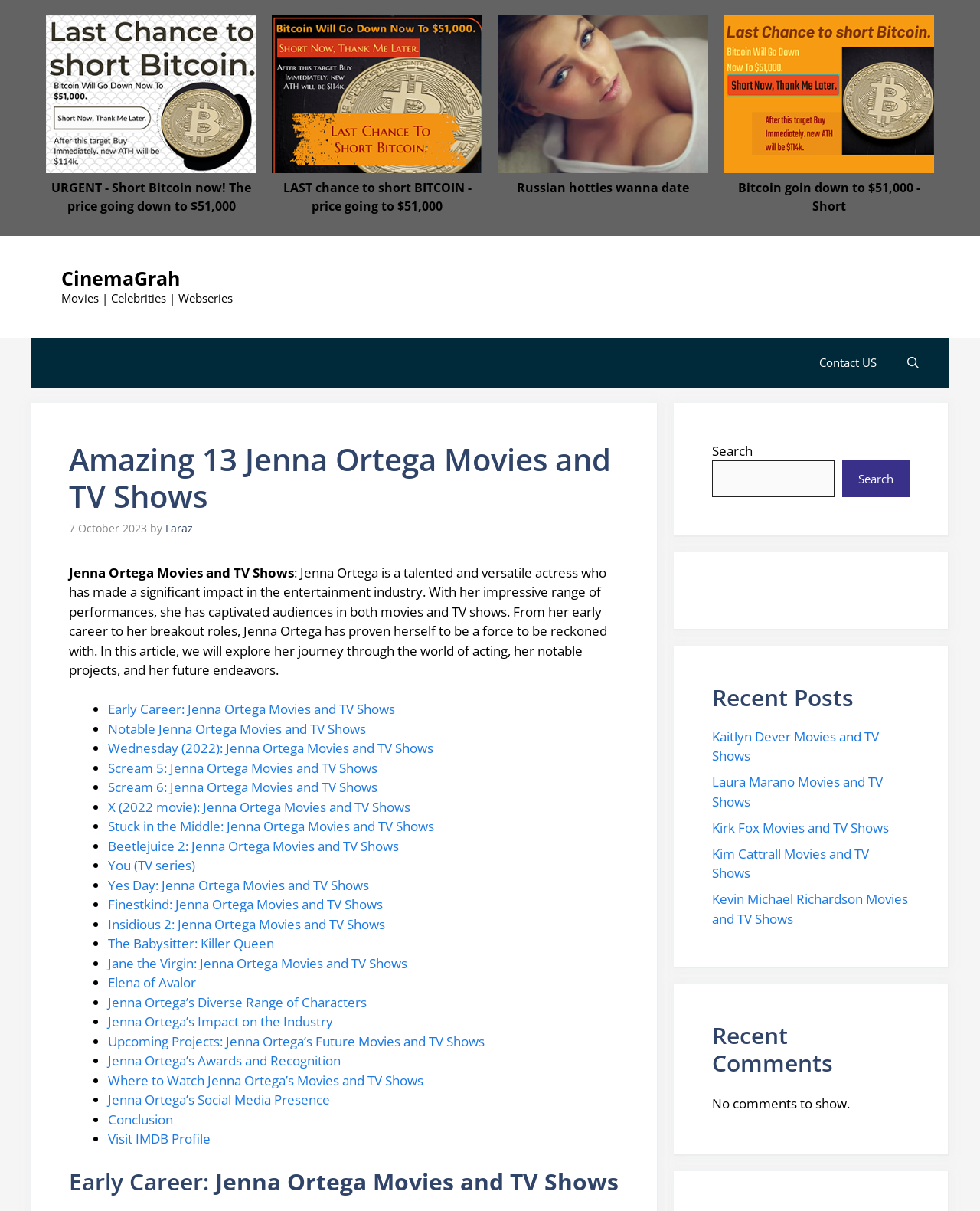Please identify the bounding box coordinates of the clickable area that will allow you to execute the instruction: "Click on the 'CinemaGrah' link".

[0.062, 0.219, 0.184, 0.241]